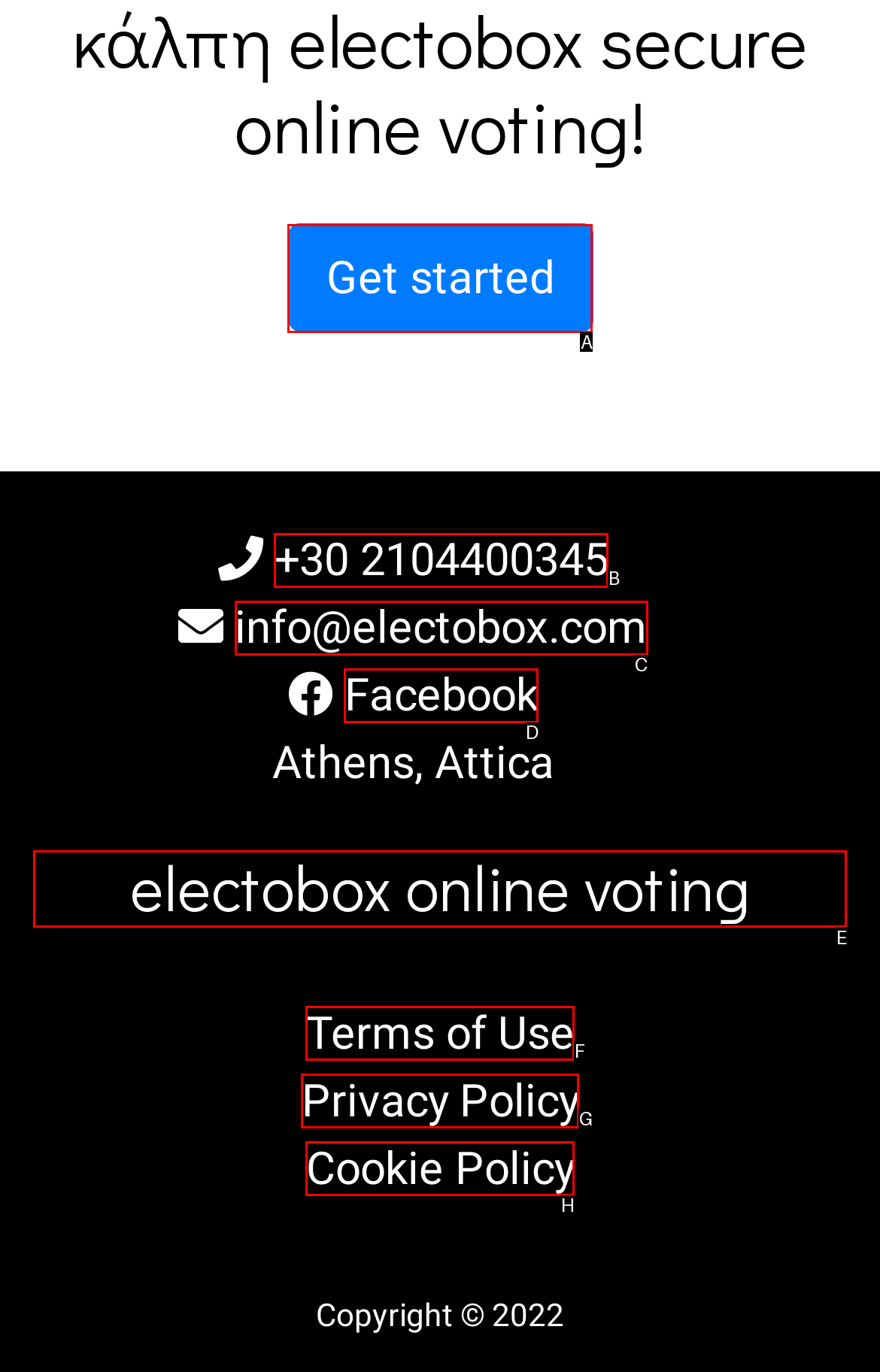Tell me which letter I should select to achieve the following goal: View online voting information
Answer with the corresponding letter from the provided options directly.

E